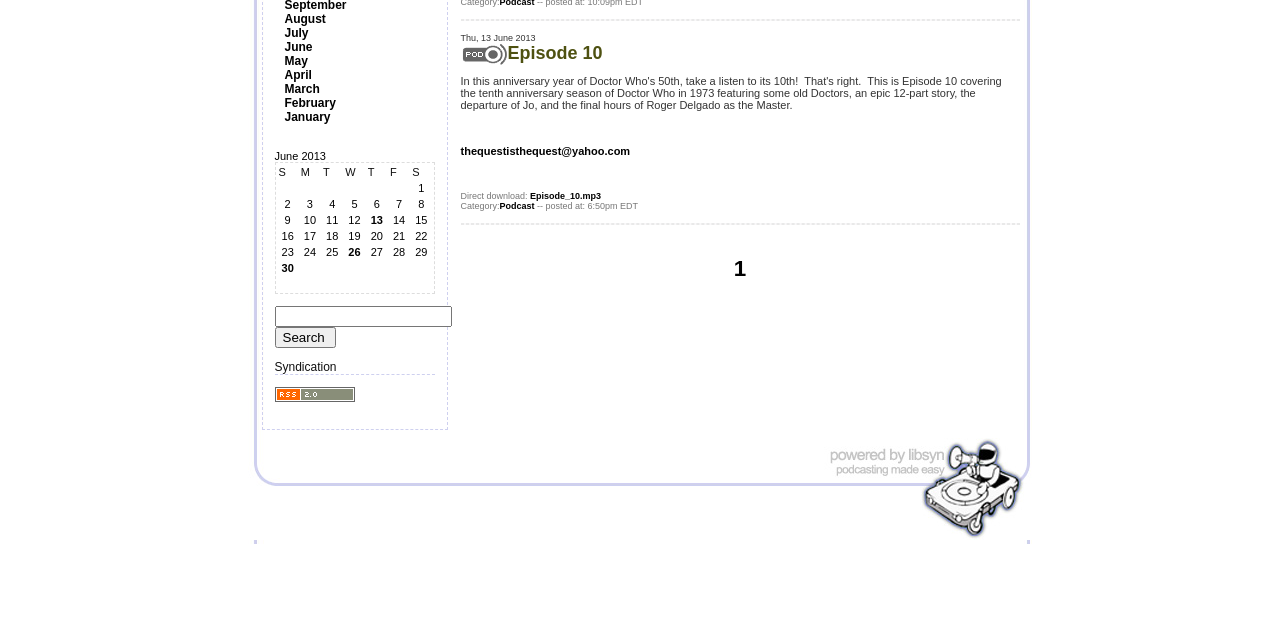Show the bounding box coordinates for the HTML element as described: "parent_node: CORPORATE SOCIAL RESPONSIBILITY".

None